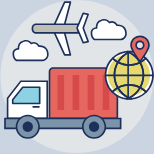Please give a concise answer to this question using a single word or phrase: 
What is marked on the globe?

A pin